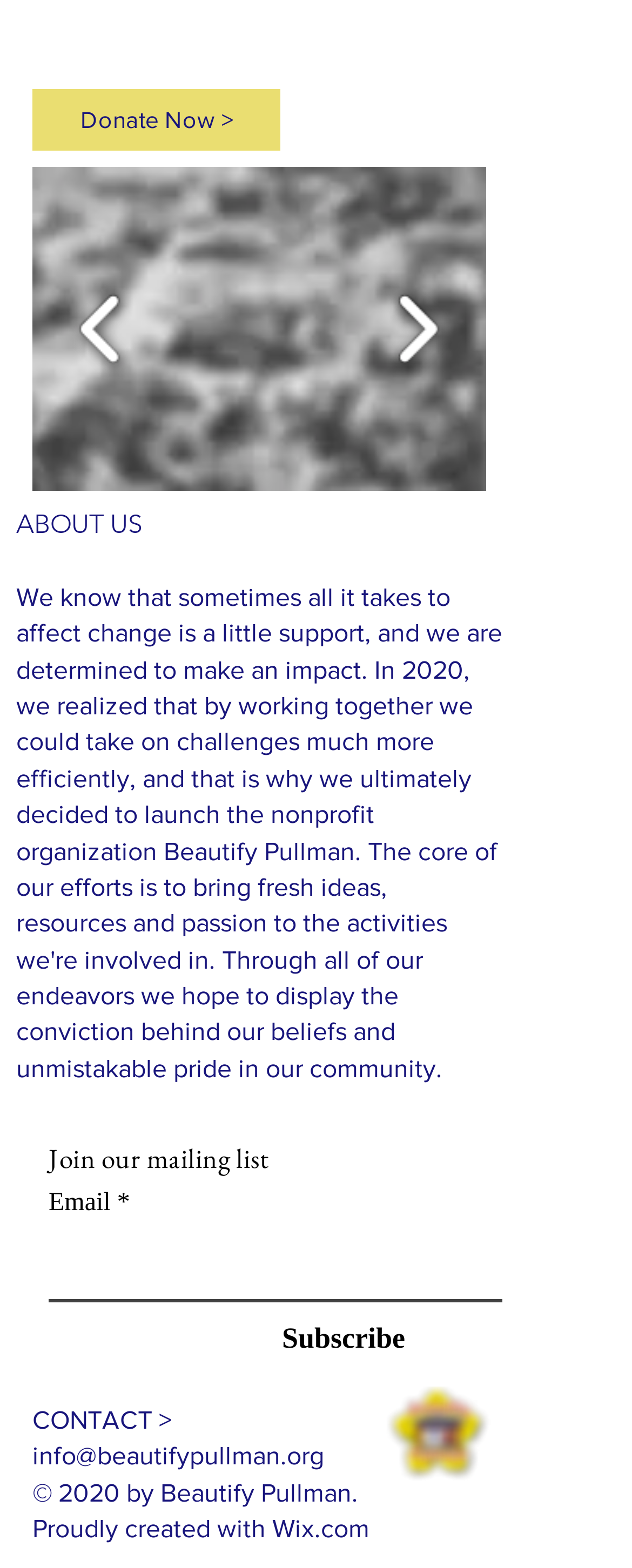Please reply with a single word or brief phrase to the question: 
What is the function of the 'Subscribe' button?

To join mailing list